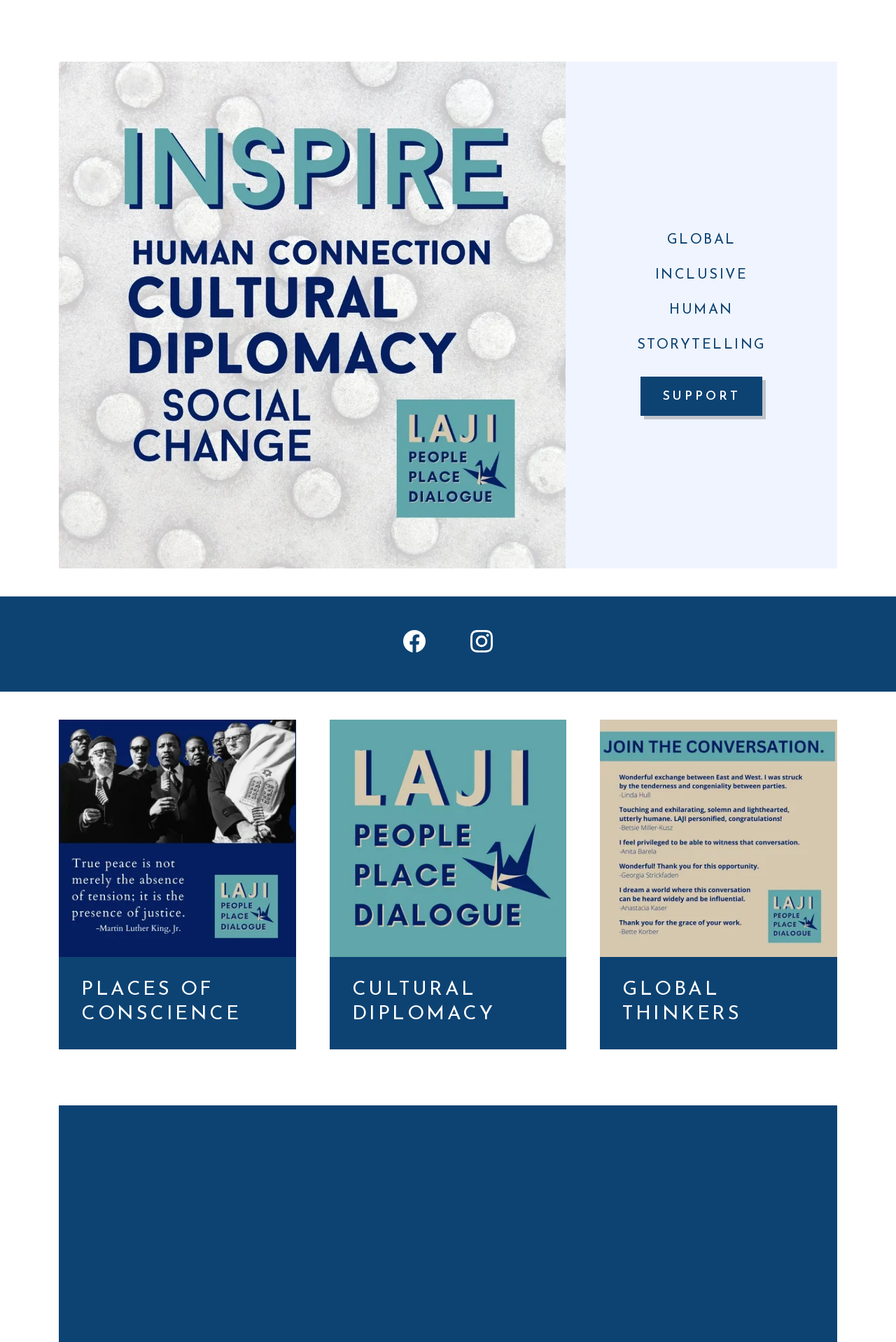Please answer the following question using a single word or phrase: 
What are the three categories listed on the page?

PLACES OF CONSCIENCE, CULTURAL DIPLOMACY, GLOBAL THINKERS